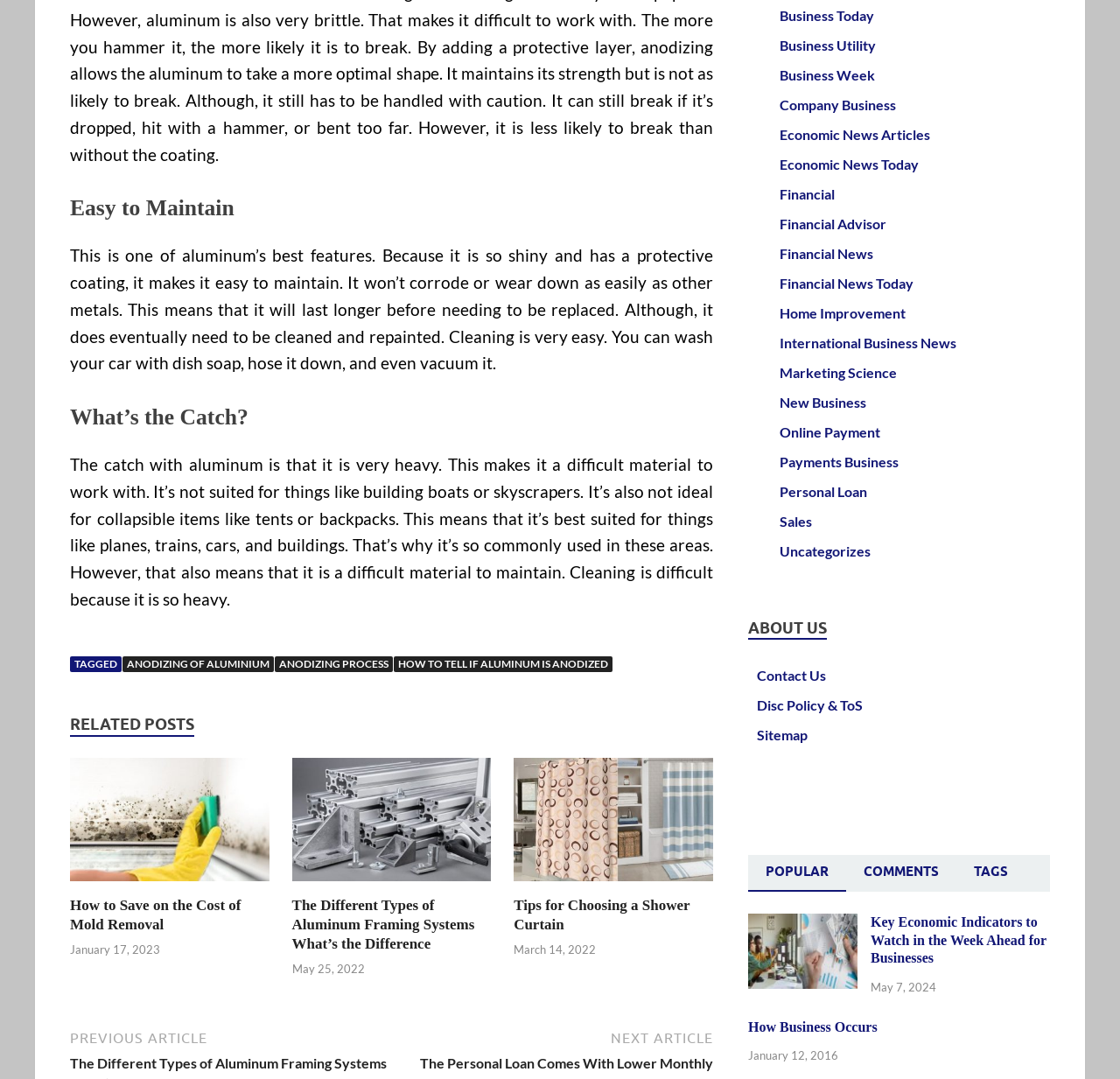How many related posts are listed?
Please utilize the information in the image to give a detailed response to the question.

By examining the webpage, I count three related posts listed, each with a heading, link, and image.